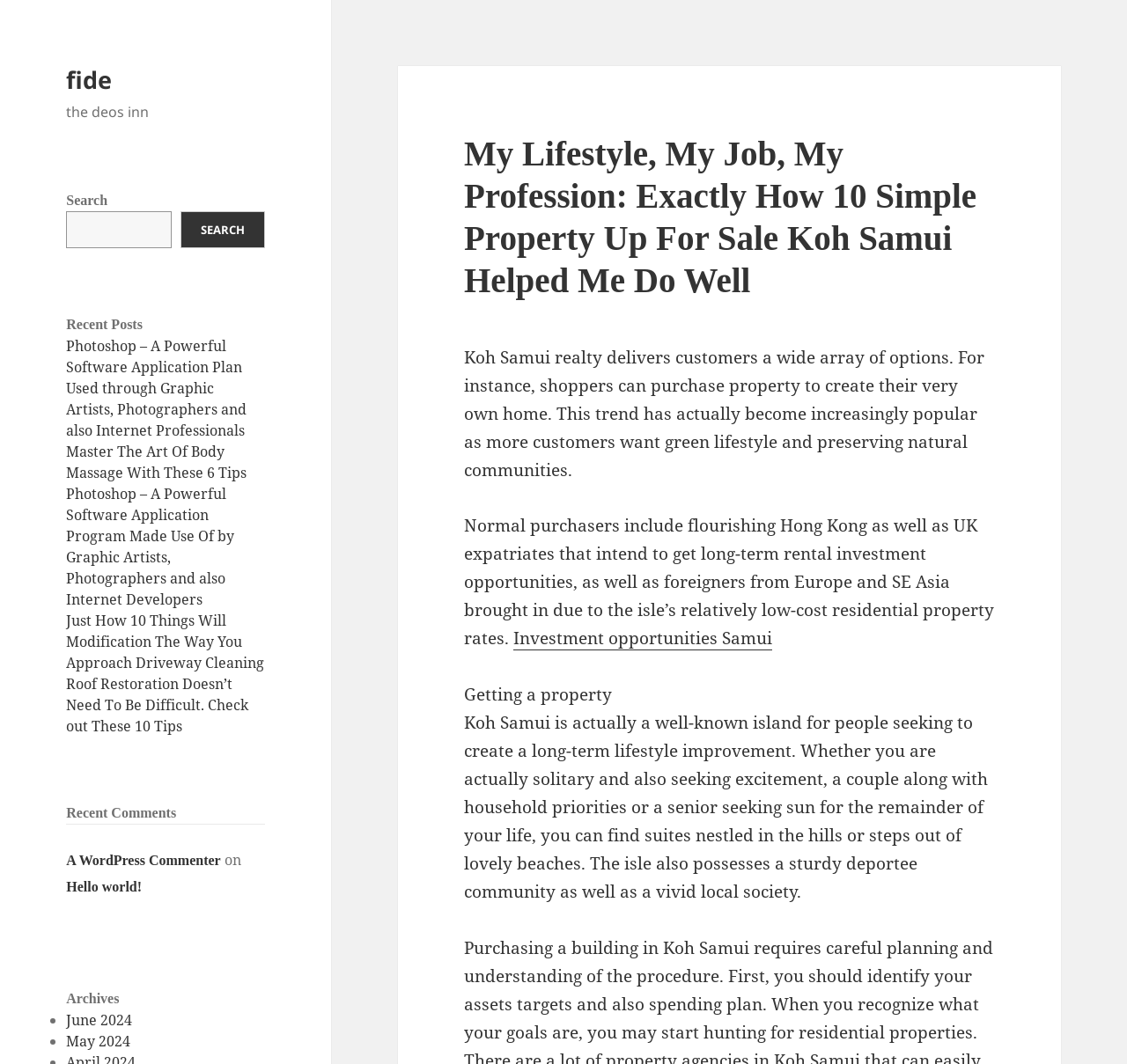What is the purpose of buying property in Koh Samui?
Carefully examine the image and provide a detailed answer to the question.

I determined the answer by reading the text that mentions 'Normal purchasers include flourishing Hong Kong as well as UK expatriates that intend to get long-term rental investment opportunities'.